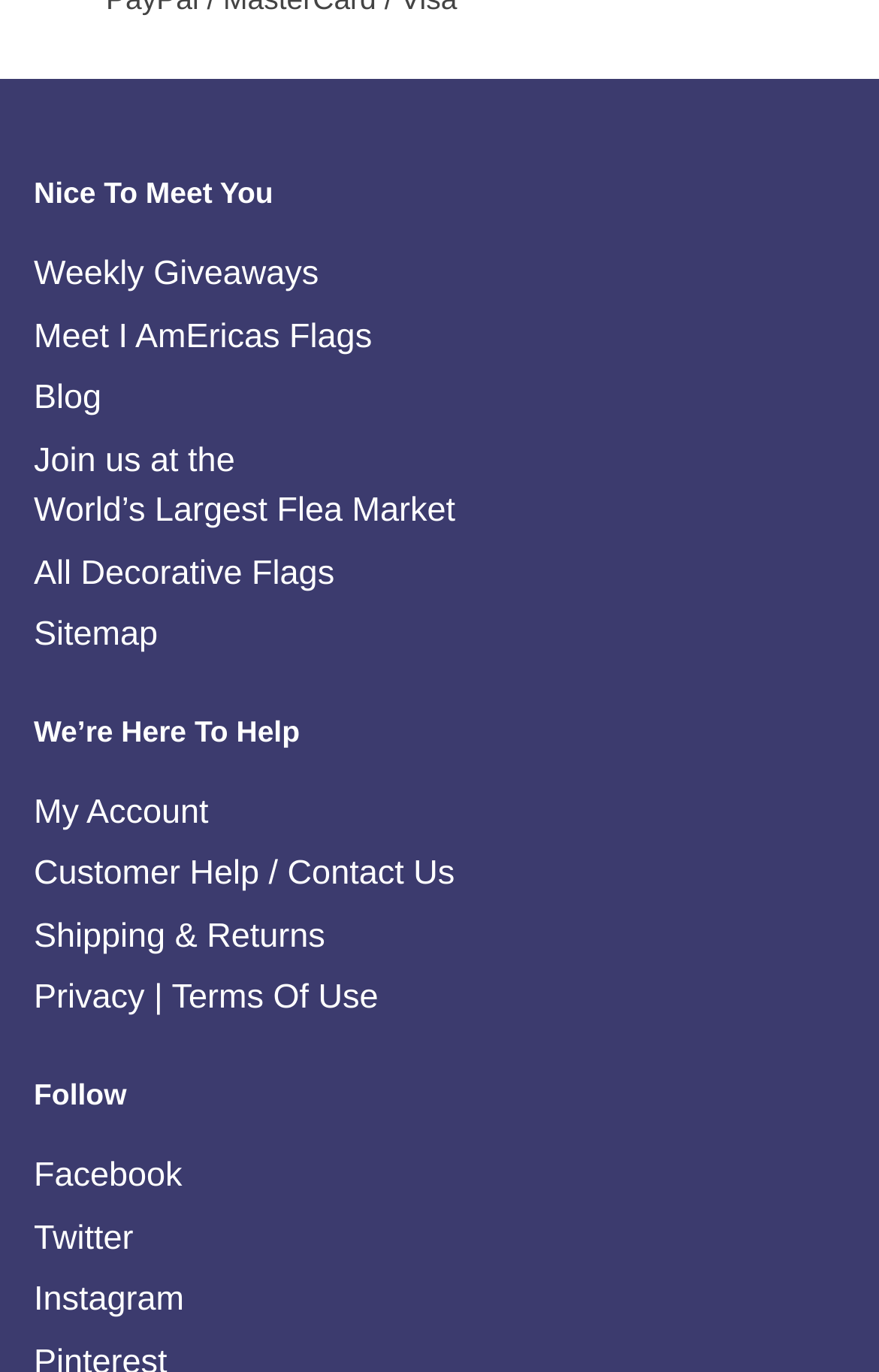Locate the bounding box coordinates of the clickable region to complete the following instruction: "View weekly giveaways."

[0.038, 0.186, 0.363, 0.214]